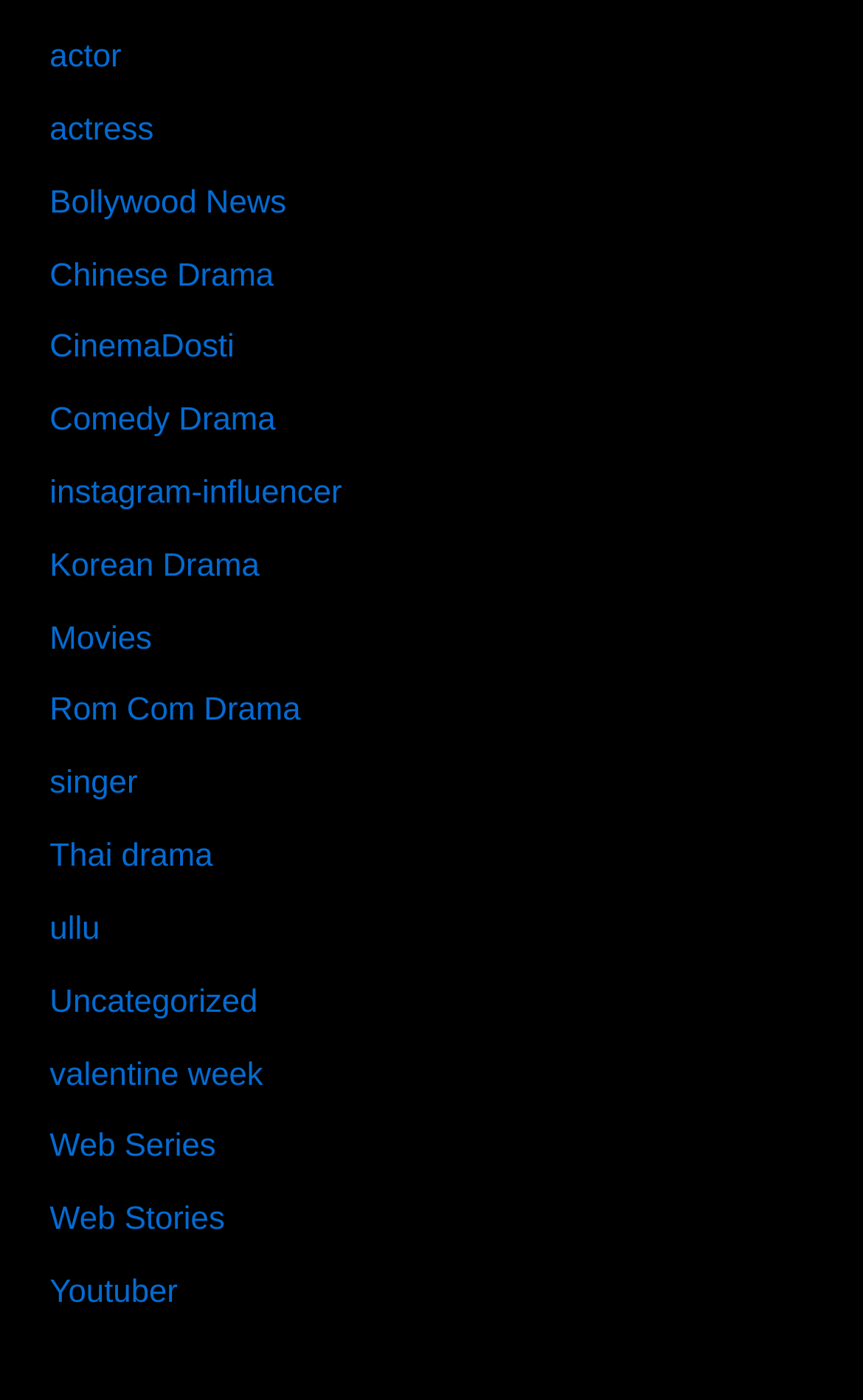Using floating point numbers between 0 and 1, provide the bounding box coordinates in the format (top-left x, top-left y, bottom-right x, bottom-right y). Locate the UI element described here: Movies

[0.058, 0.444, 0.176, 0.469]